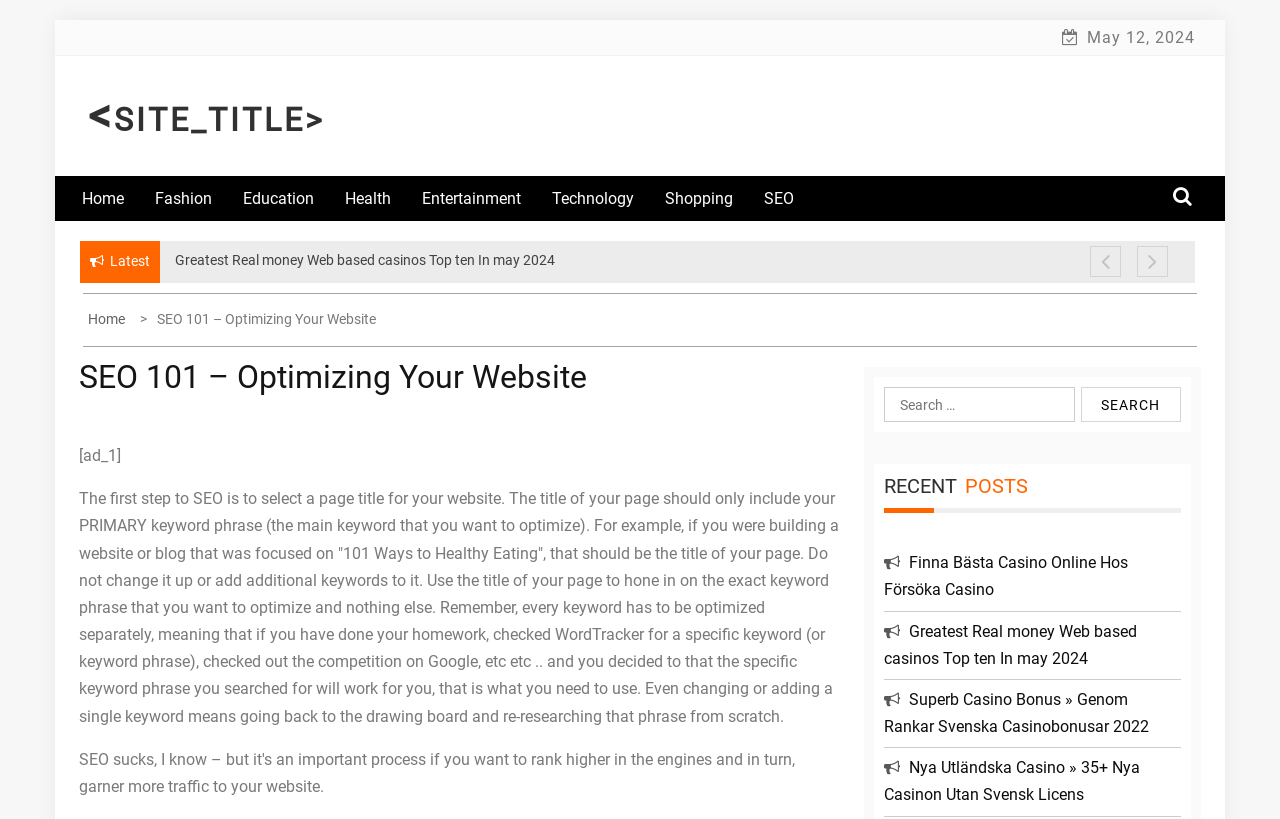What is the title of the first recent post?
Using the information presented in the image, please offer a detailed response to the question.

The first recent post is a link element with the OCR text 'Greatest Real money Web based casinos Top ten In may 2024' and bounding box coordinates [0.691, 0.675, 0.882, 0.732].